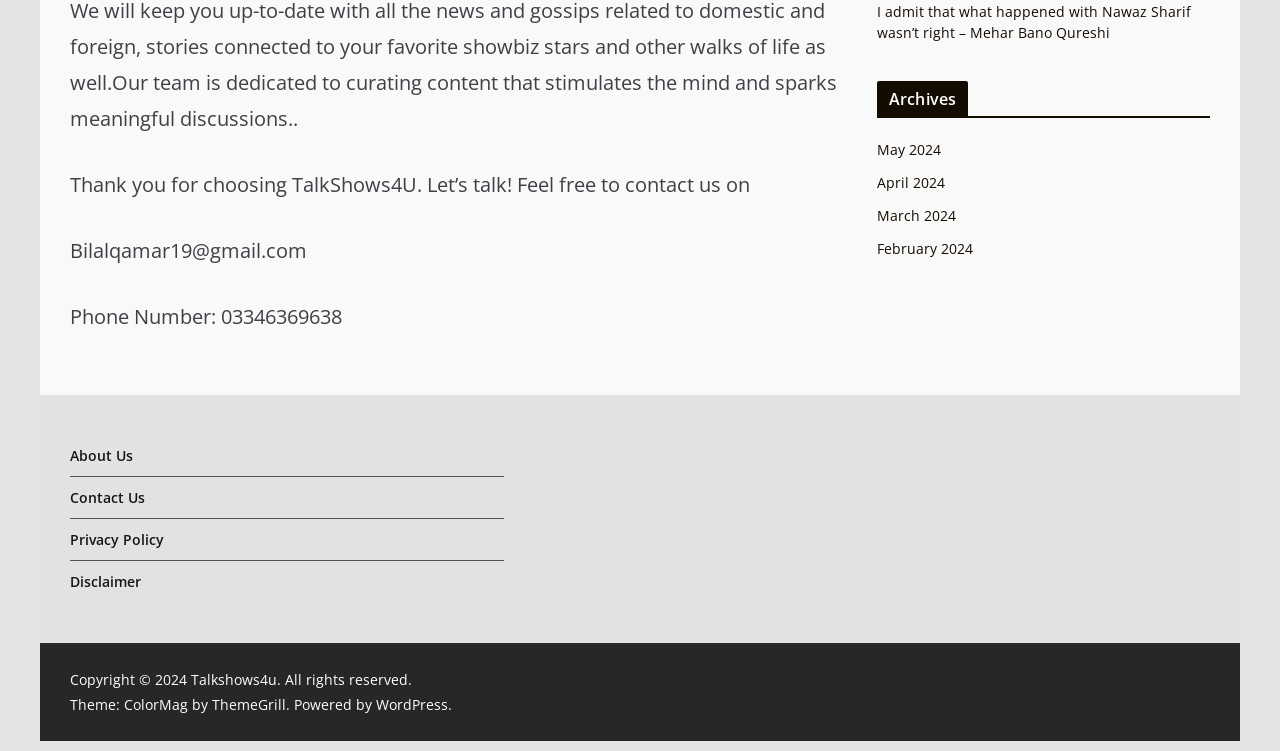Please provide the bounding box coordinate of the region that matches the element description: May 2024. Coordinates should be in the format (top-left x, top-left y, bottom-right x, bottom-right y) and all values should be between 0 and 1.

[0.685, 0.186, 0.735, 0.211]